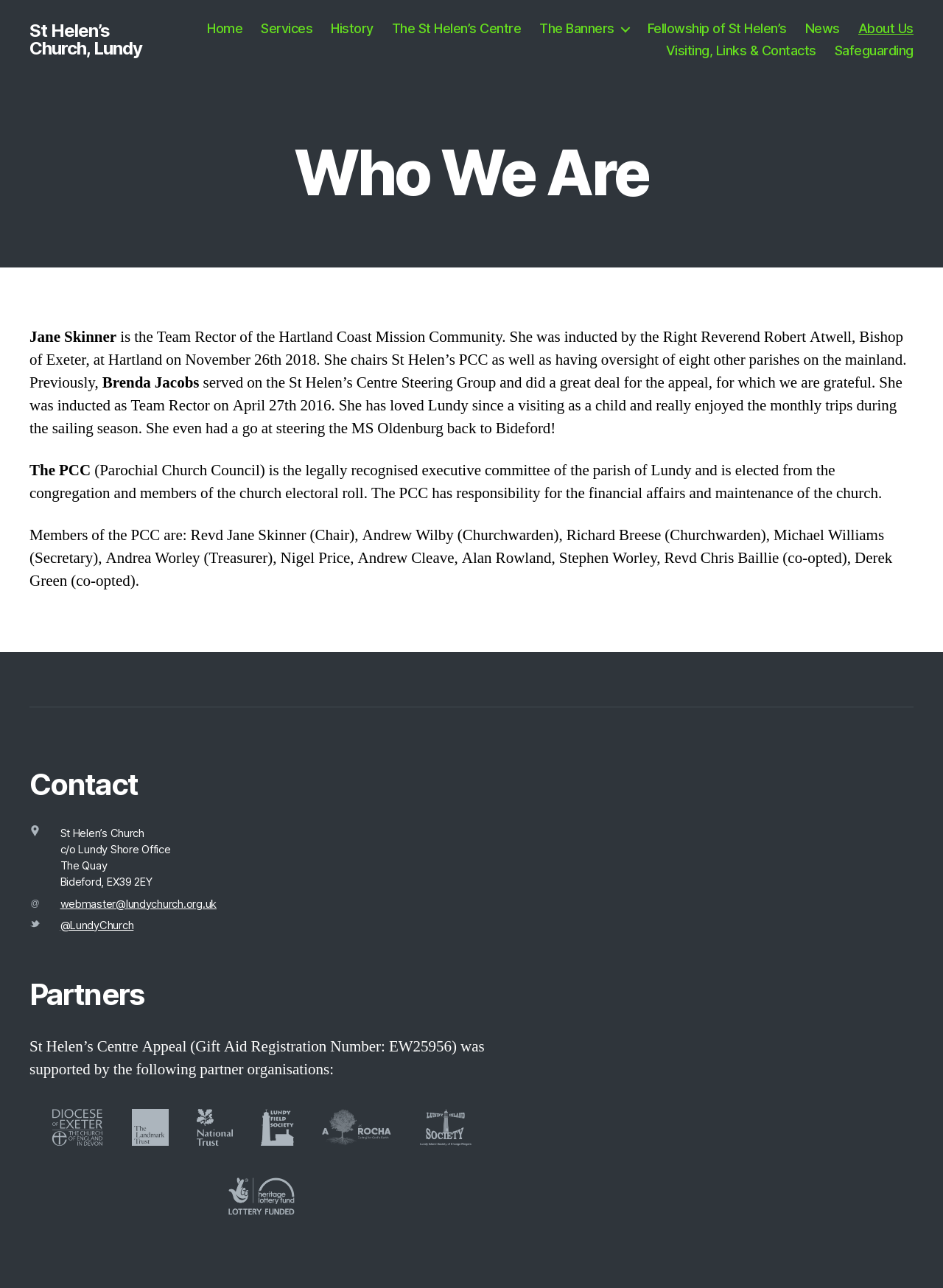Please provide the bounding box coordinates for the element that needs to be clicked to perform the following instruction: "View the 'Contact' information". The coordinates should be given as four float numbers between 0 and 1, i.e., [left, top, right, bottom].

[0.031, 0.595, 0.523, 0.624]